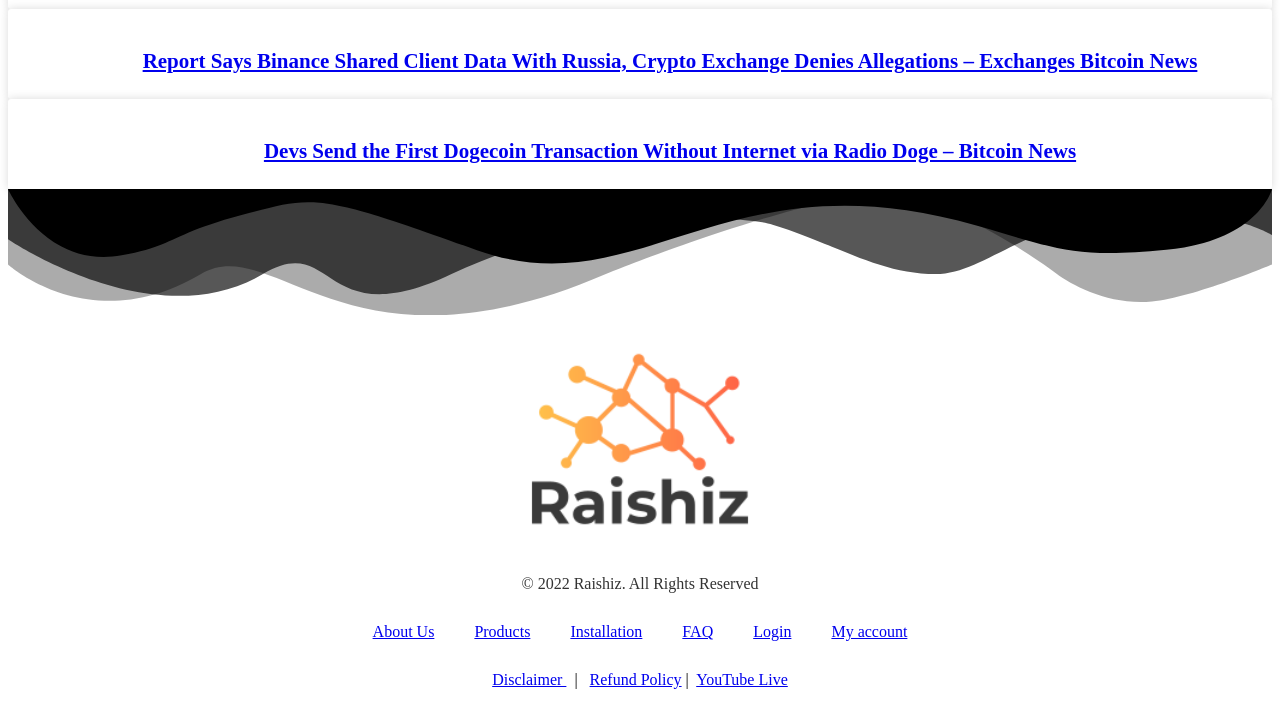Use a single word or phrase to answer the question: 
What type of news is presented on this webpage?

Bitcoin News